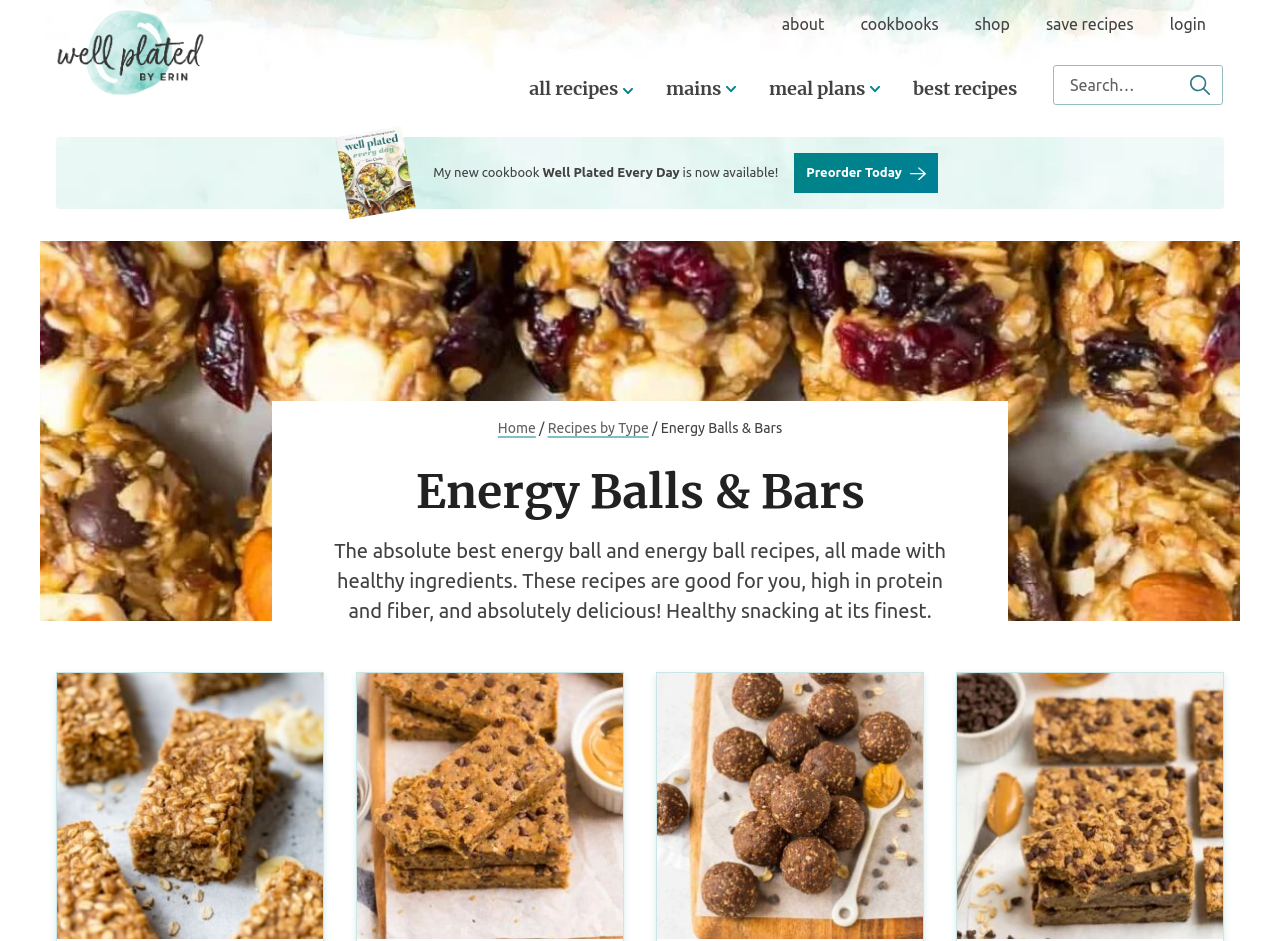Identify the bounding box of the HTML element described as: "Recipes by Type".

[0.428, 0.446, 0.507, 0.463]